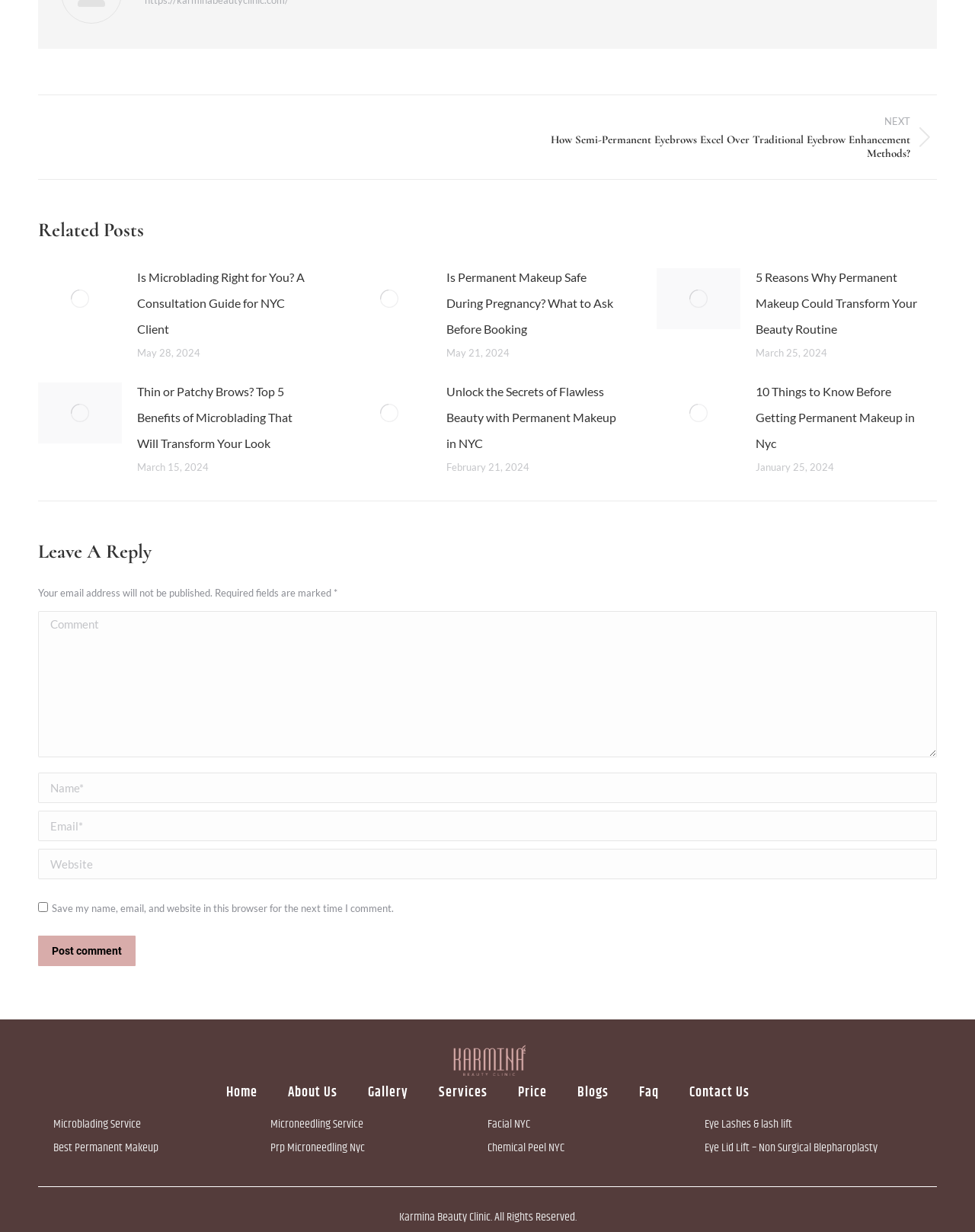For the following element description, predict the bounding box coordinates in the format (top-left x, top-left y, bottom-right x, bottom-right y). All values should be floating point numbers between 0 and 1. Description: parent_node: Name * name="author" placeholder="Name*"

[0.039, 0.627, 0.961, 0.652]